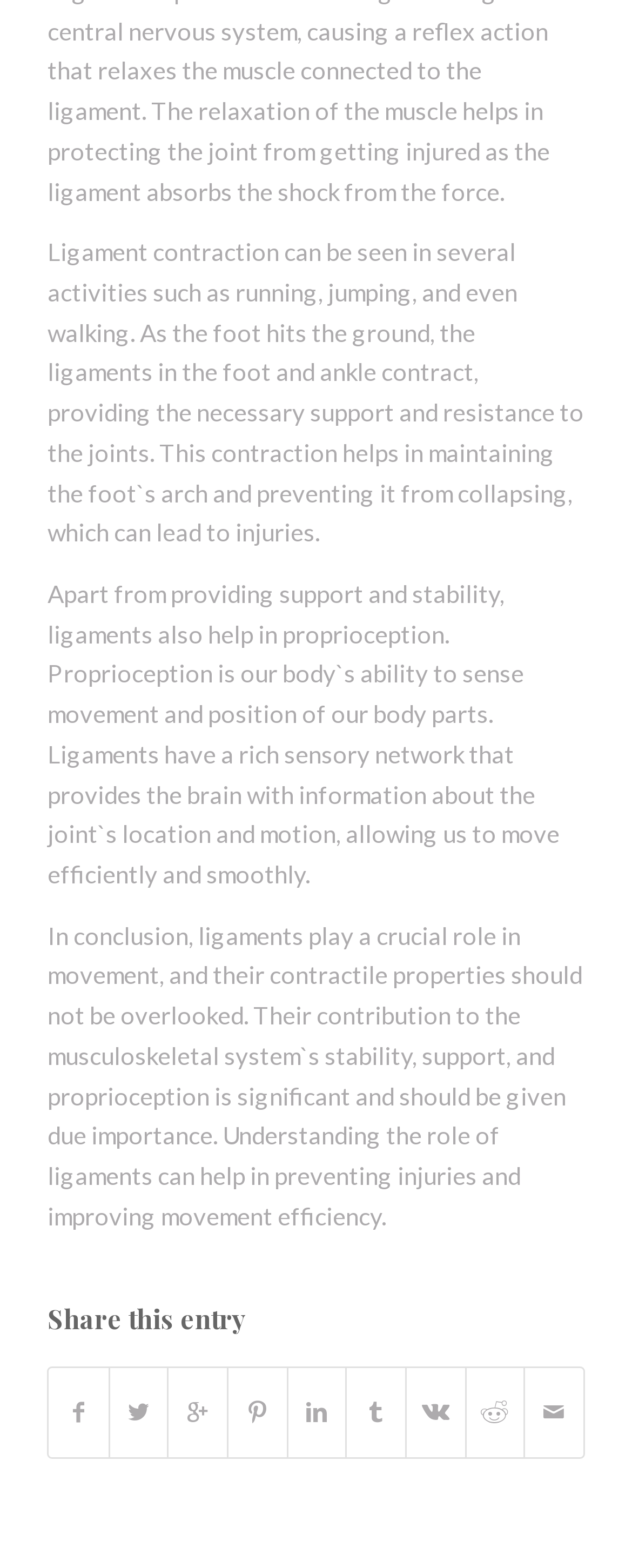Please determine the bounding box coordinates for the element that should be clicked to follow these instructions: "Click the Twitter share link".

[0.174, 0.872, 0.265, 0.929]